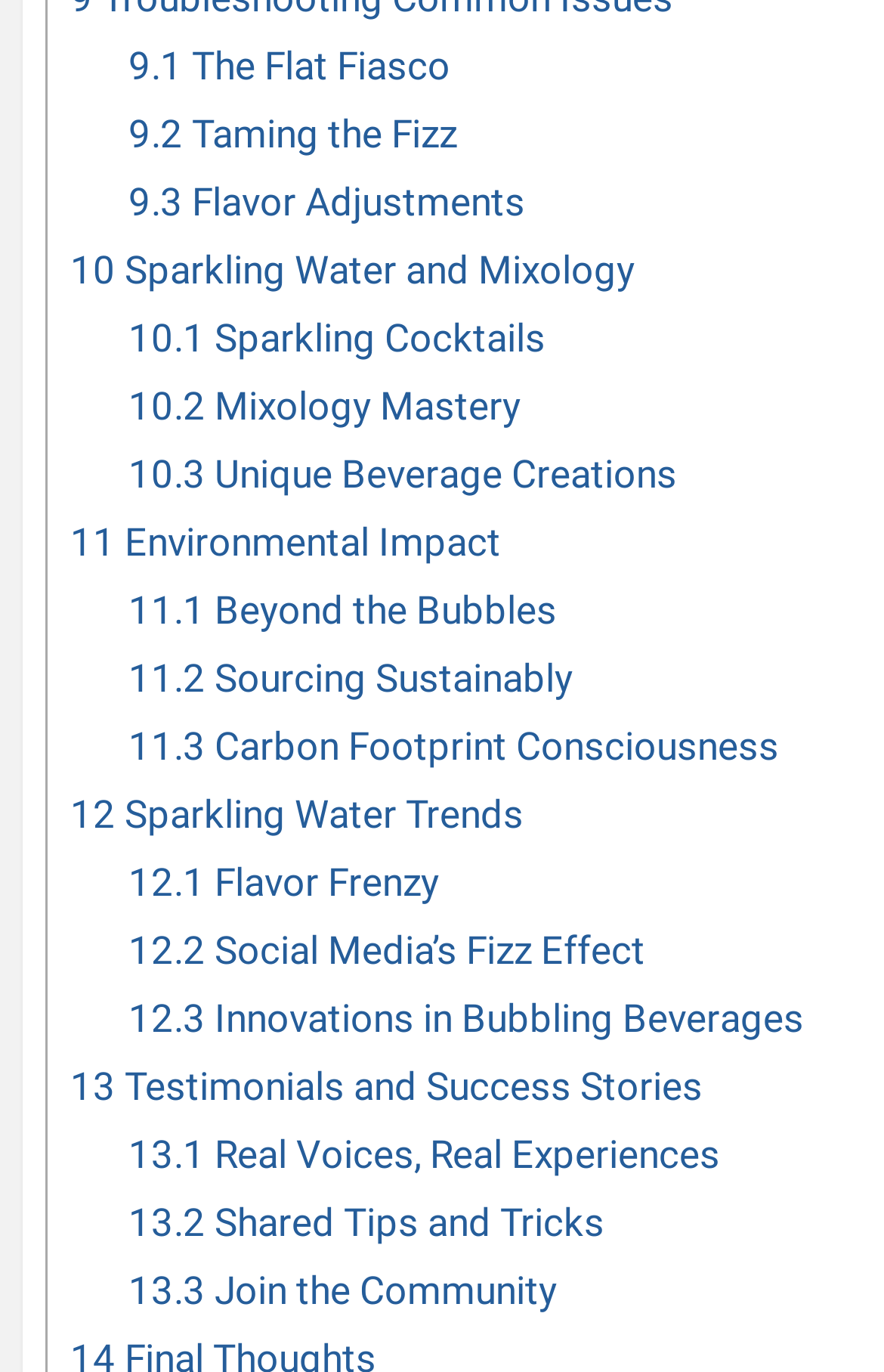How many chapters are there in this guide?
Based on the visual information, provide a detailed and comprehensive answer.

I counted the number of main links on the webpage, which are '9.1 The Flat Fiasco', '10 Sparkling Water and Mixology', '11 Environmental Impact', ..., '13 Testimonials and Success Stories'. There are 13 main links, which I assume are the chapters of this guide.